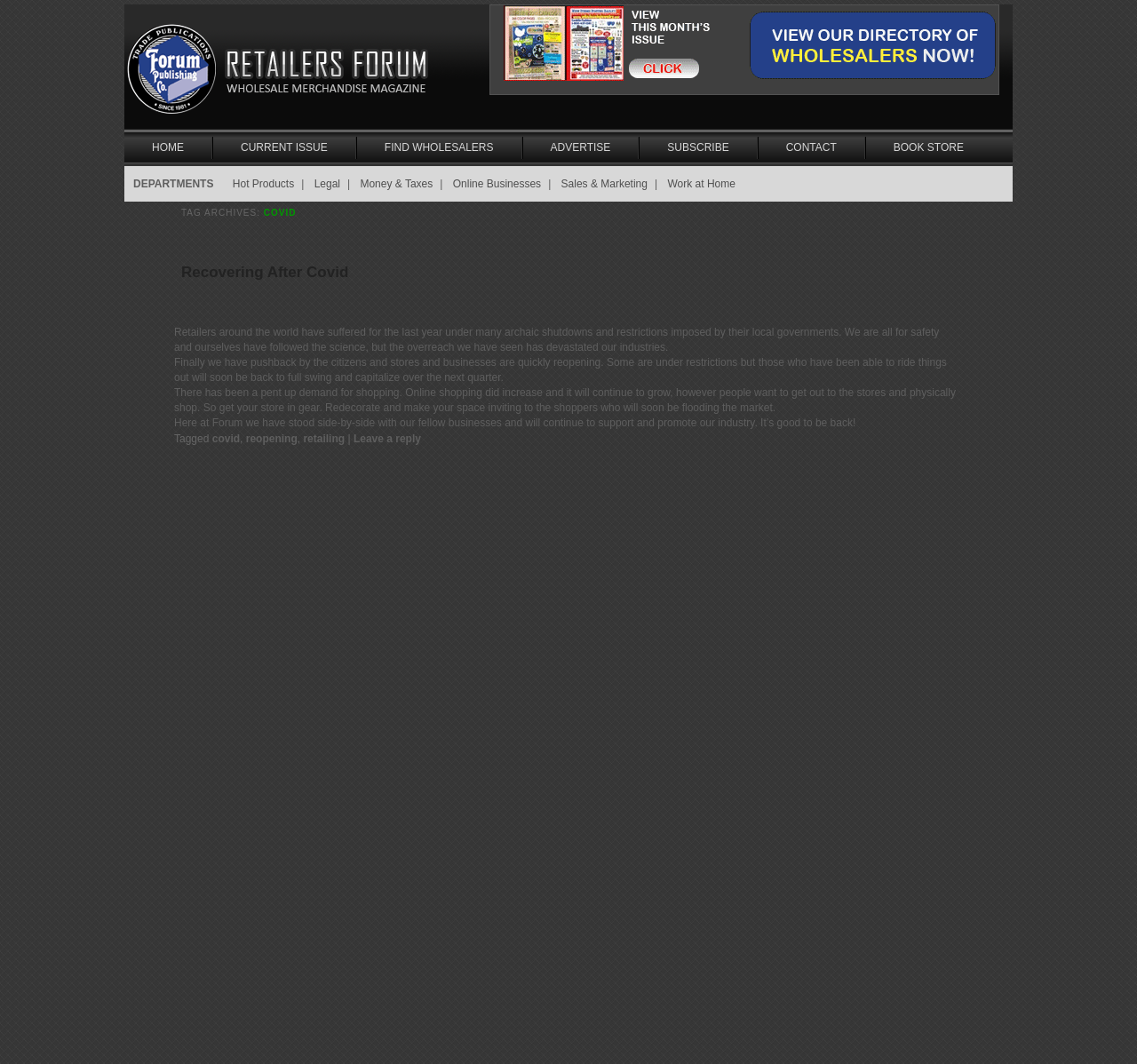Show the bounding box coordinates for the element that needs to be clicked to execute the following instruction: "Read the article about Recovering After Covid". Provide the coordinates in the form of four float numbers between 0 and 1, i.e., [left, top, right, bottom].

[0.153, 0.233, 0.844, 0.271]